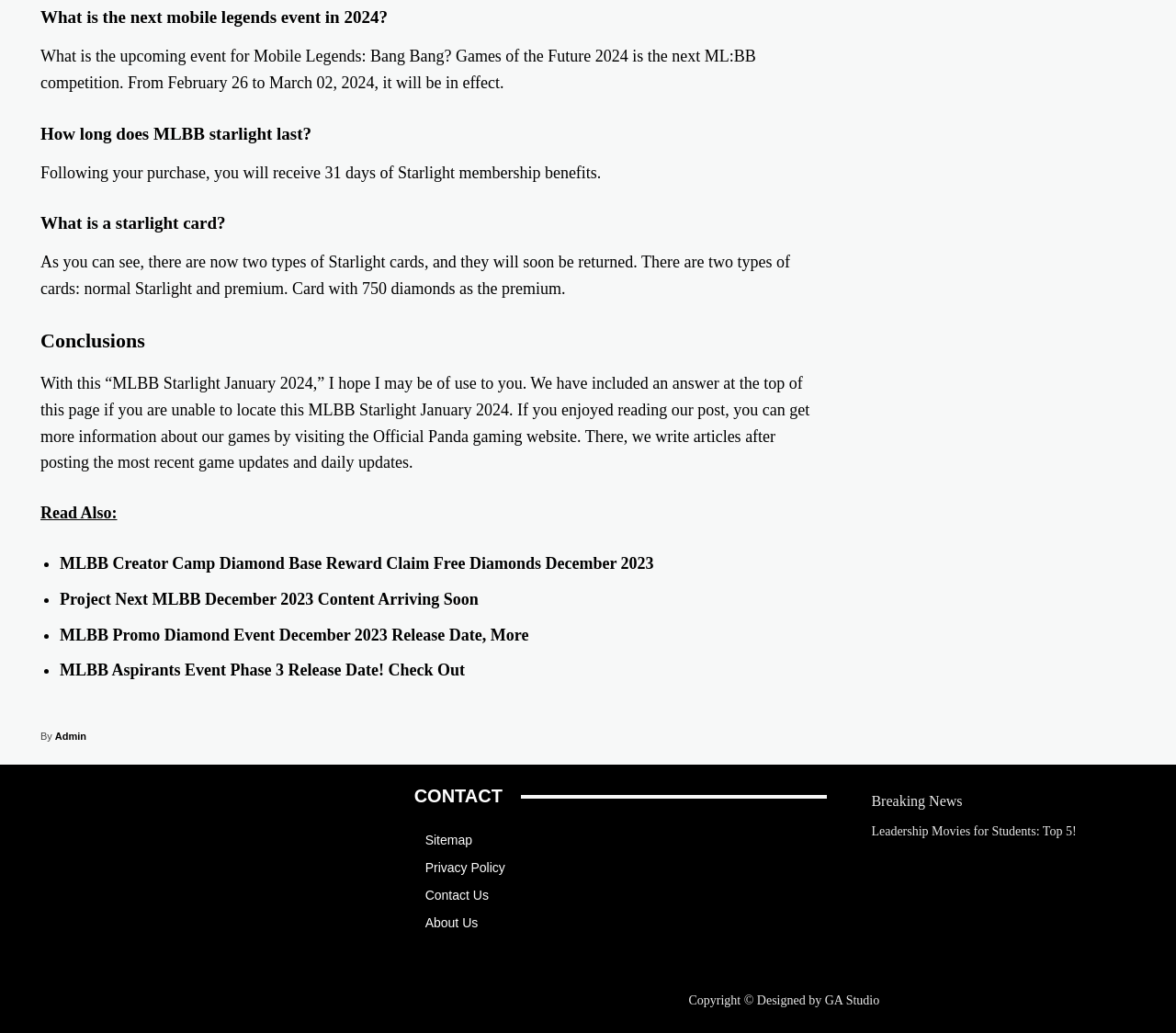What is the name of the website's administrator?
Using the details shown in the screenshot, provide a comprehensive answer to the question.

The answer can be found in the StaticText element that says 'By' followed by a link element with the text 'Admin', which indicates the name of the website's administrator.